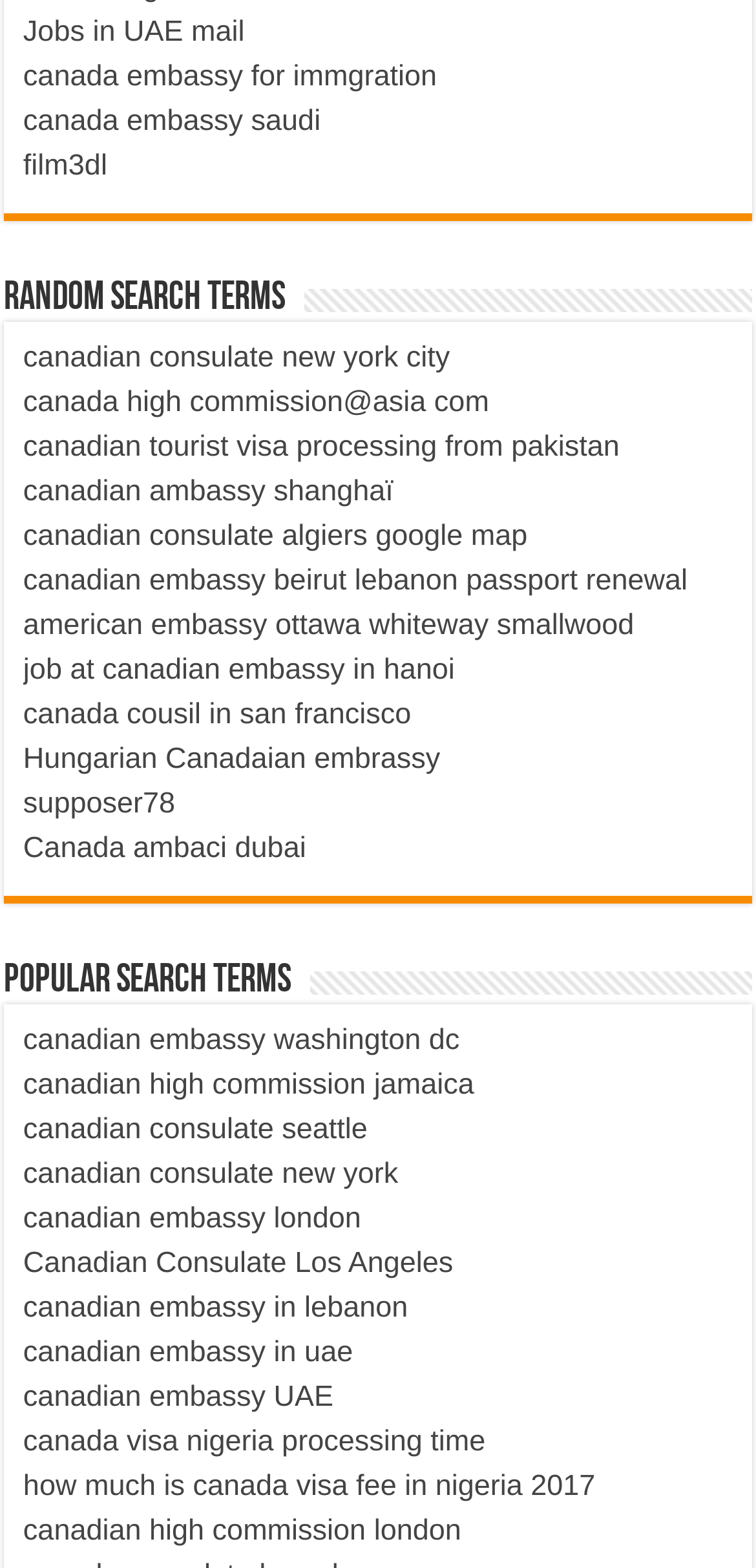Can you identify the bounding box coordinates of the clickable region needed to carry out this instruction: 'Check the Canadian high commission in London'? The coordinates should be four float numbers within the range of 0 to 1, stated as [left, top, right, bottom].

[0.031, 0.965, 0.61, 0.986]